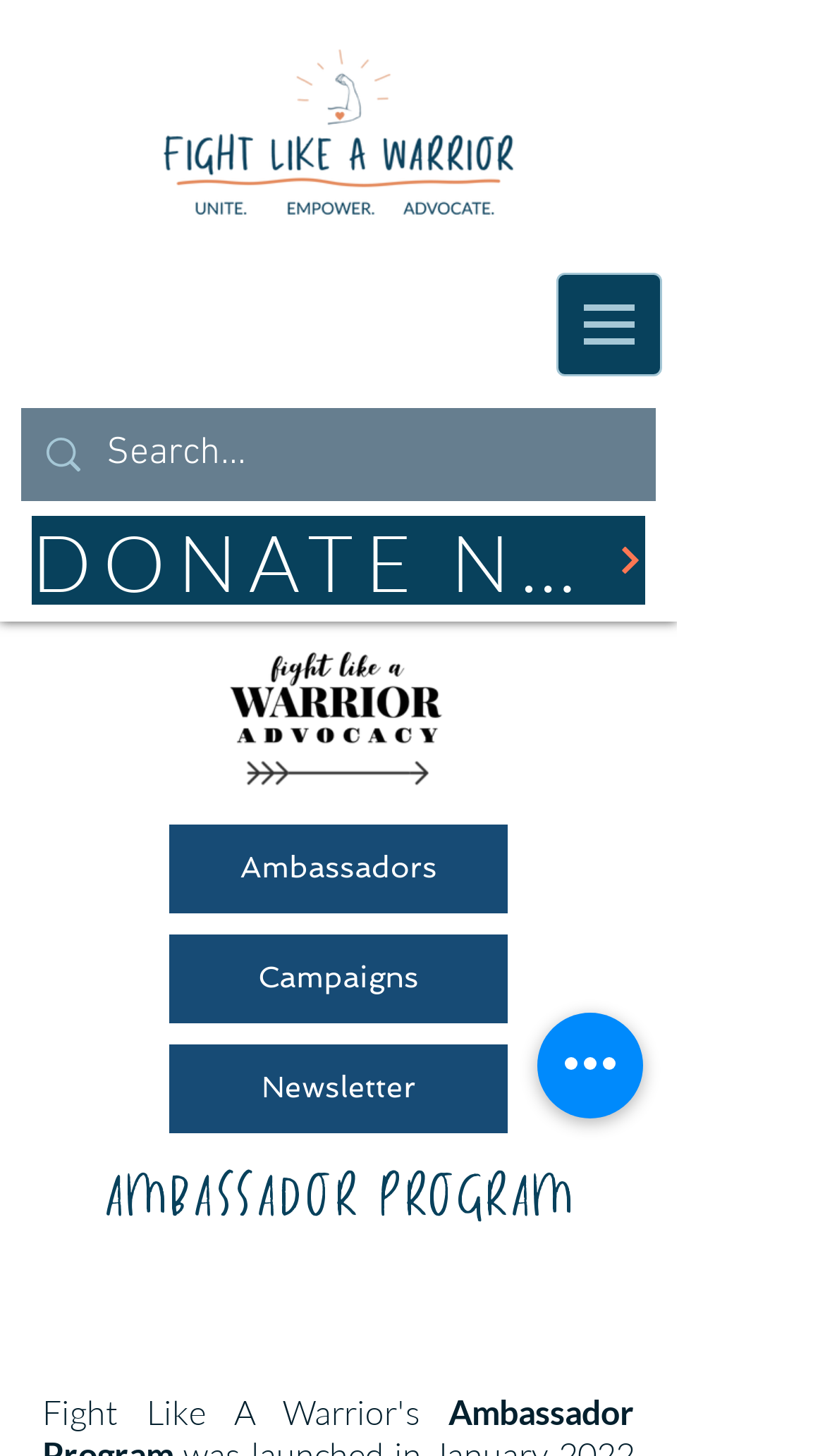What is the name of the program mentioned on the webpage?
Can you offer a detailed and complete answer to this question?

The name of the program mentioned on the webpage is the ambassador program, which is evident from the heading element with the text 'ambassador program'.